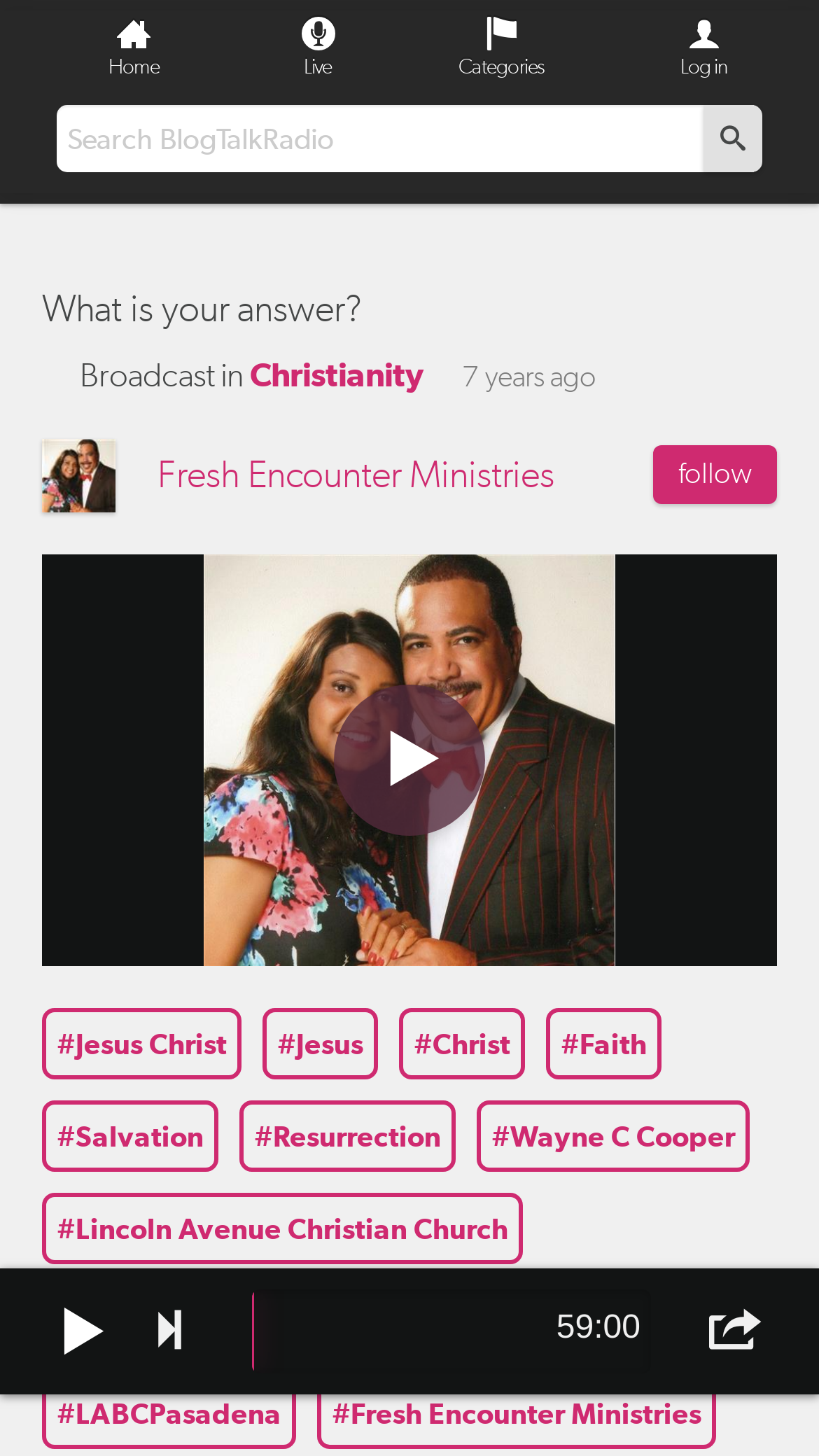Identify the bounding box of the UI component described as: "parent_node: 59:00".

[0.154, 0.886, 0.256, 0.943]